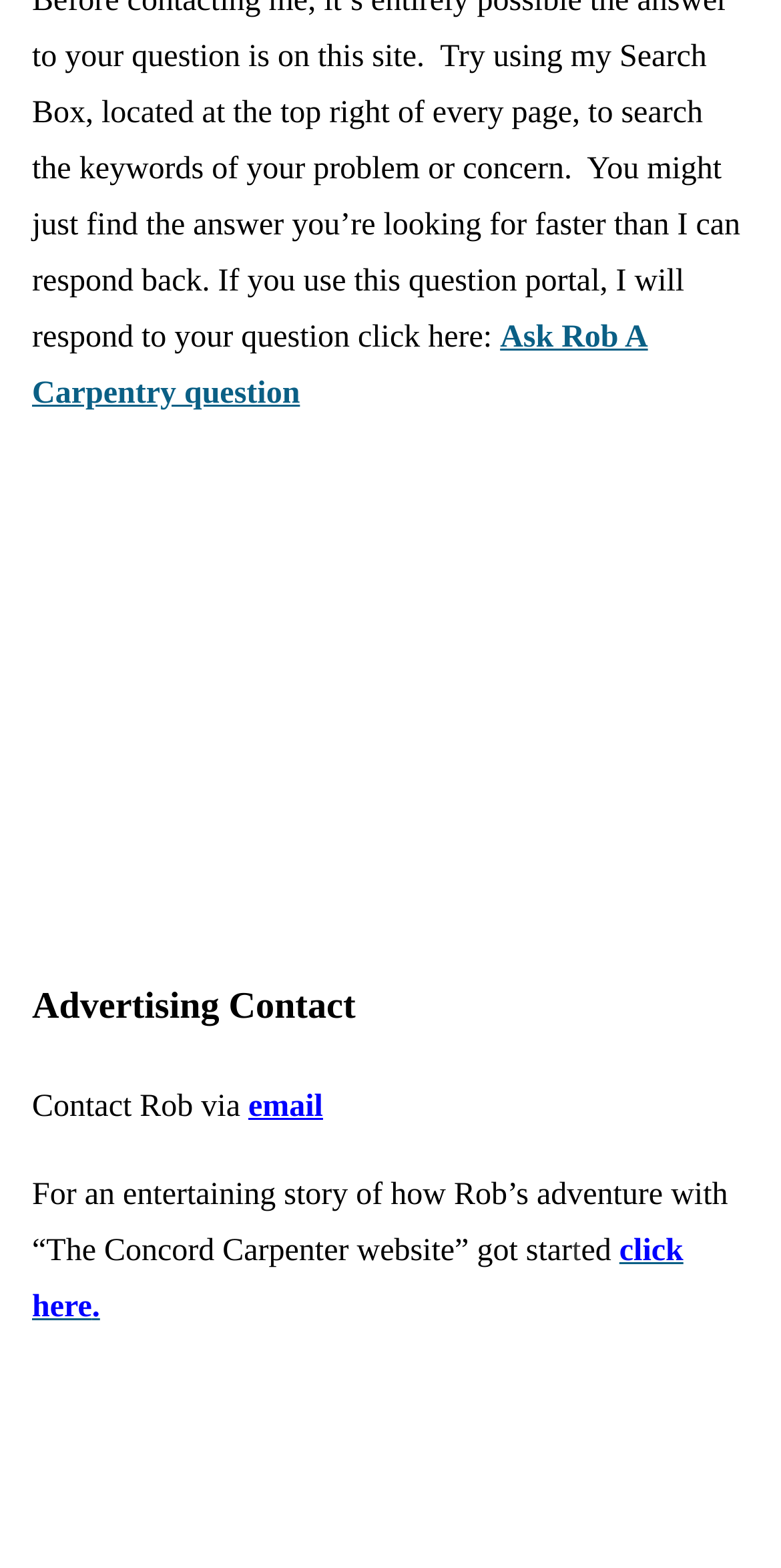What is the contact method provided for Rob?
Offer a detailed and full explanation in response to the question.

The contact method provided for Rob is an email, which can be found in the sentence 'Contact Rob via' followed by a link to his email address.